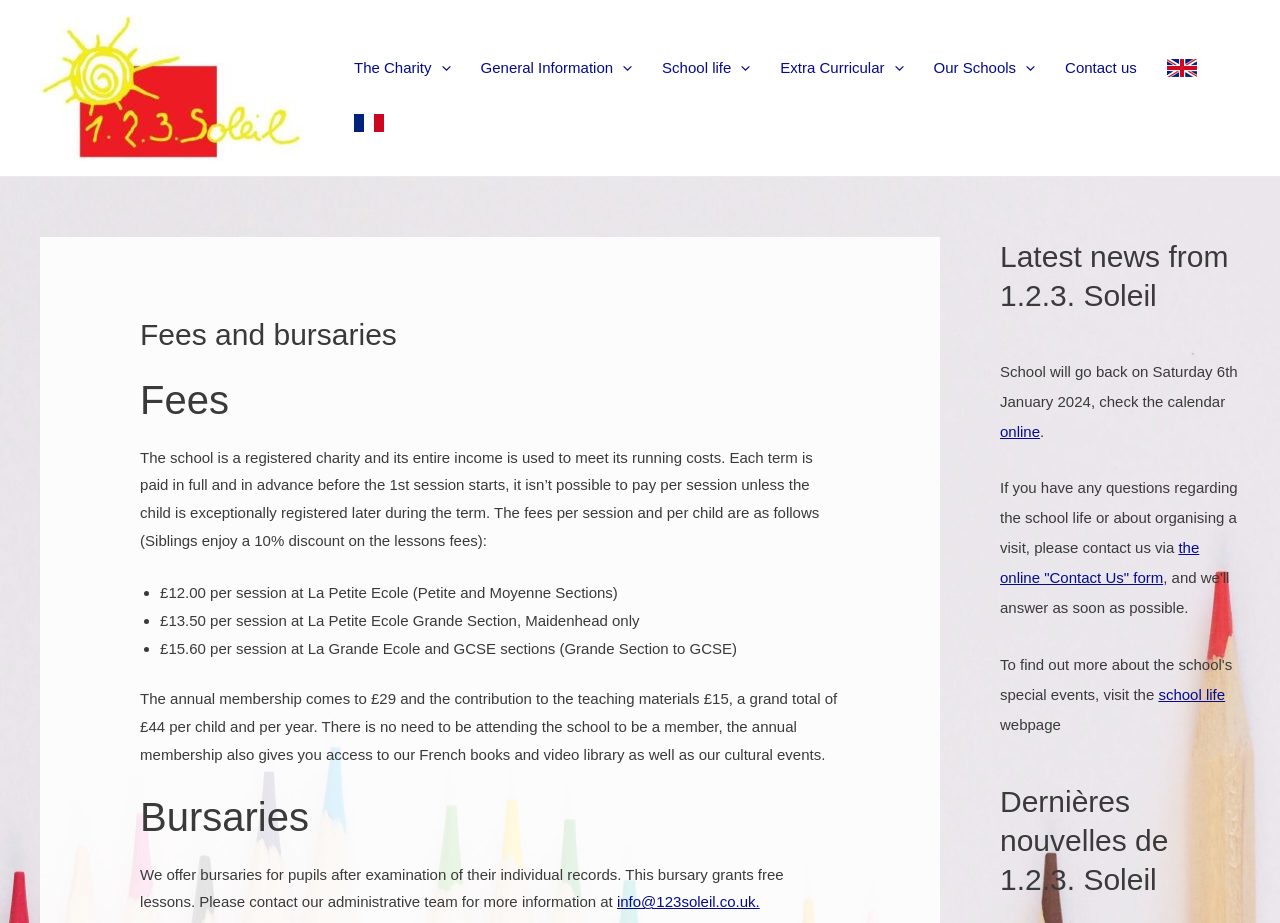How much is the annual membership fee?
Using the image, answer in one word or phrase.

£44